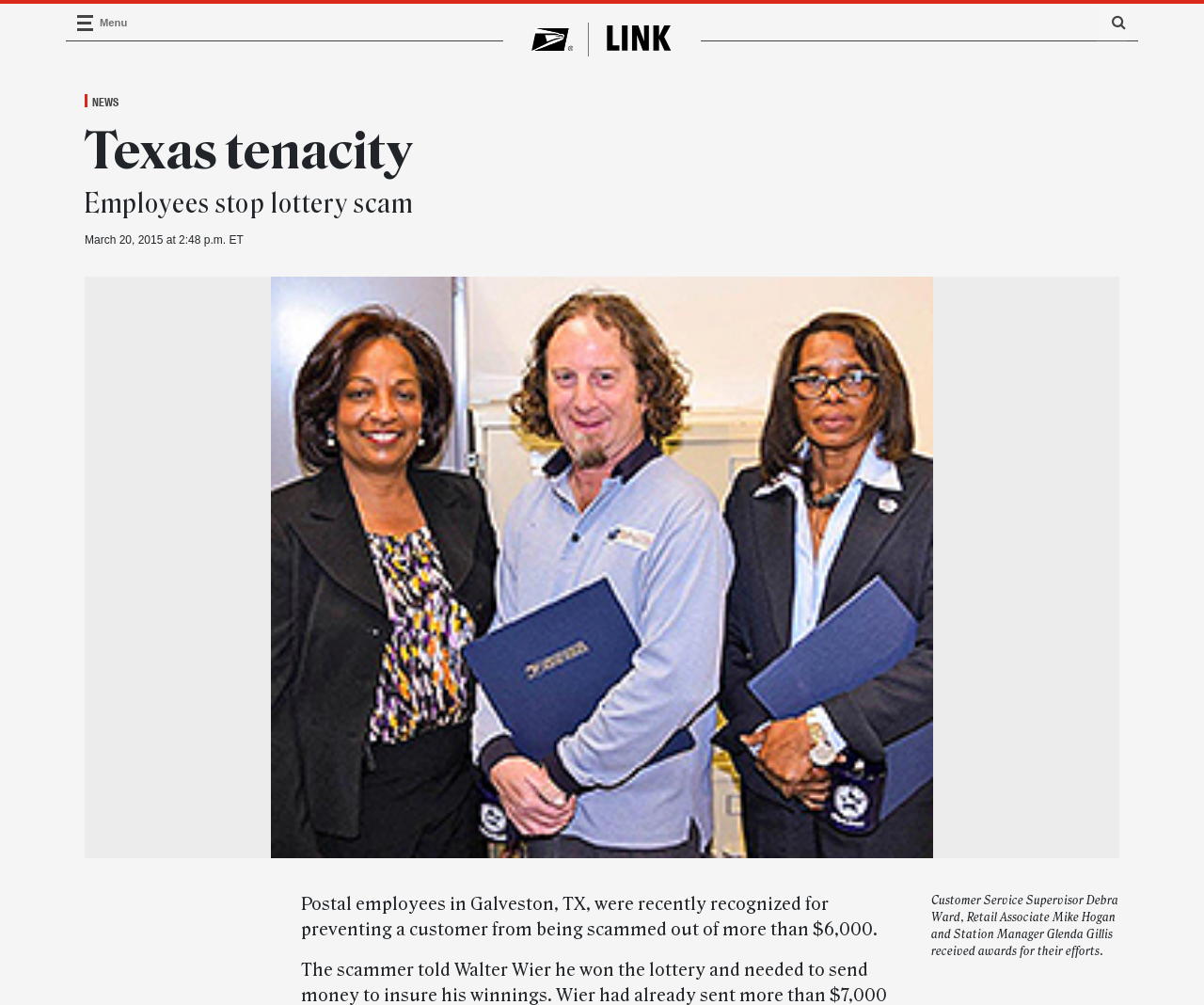Give a one-word or short-phrase answer to the following question: 
What is the amount of money the customer was almost scammed out of?

$6,000